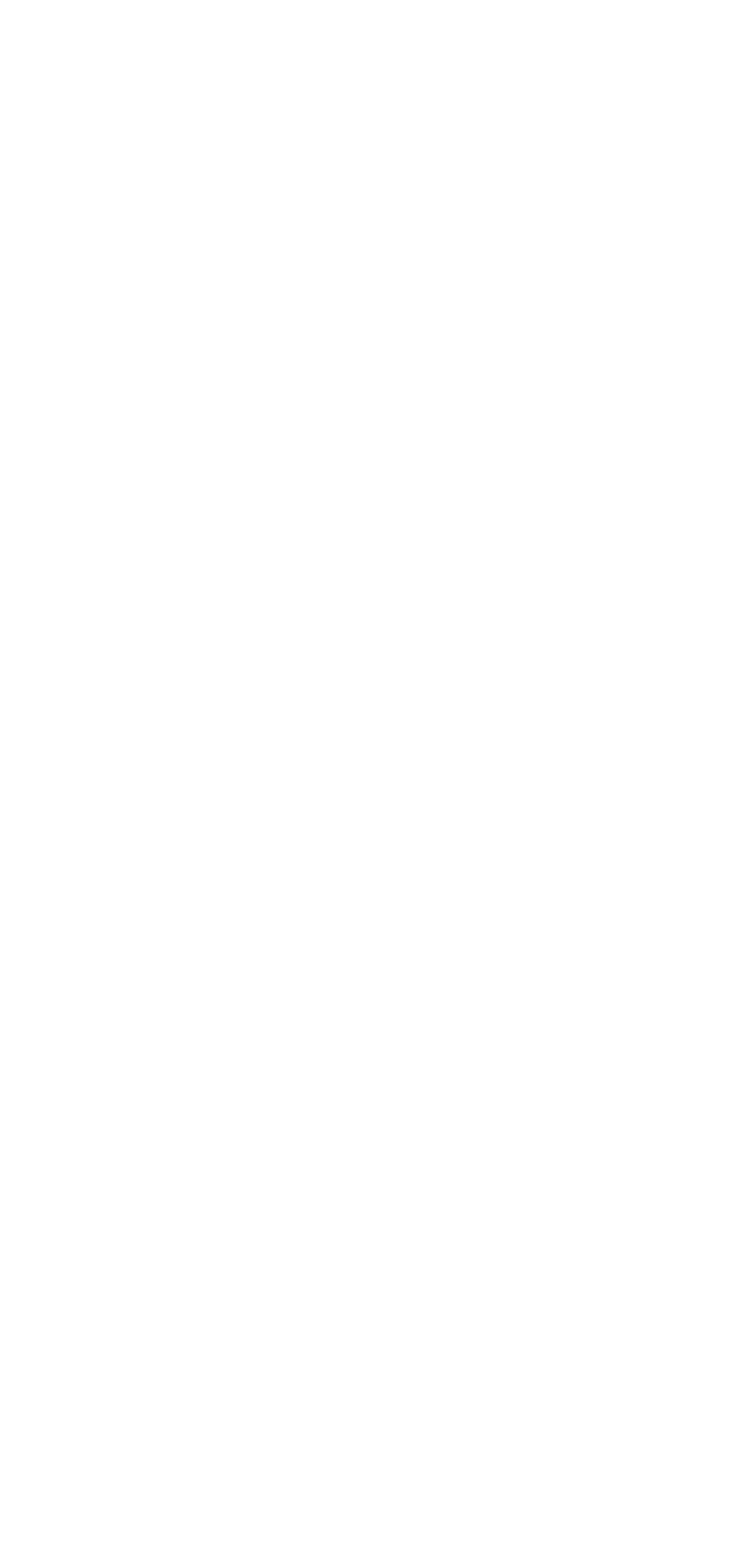How many links are there under 'Resources'?
Examine the image and give a concise answer in one word or a short phrase.

5